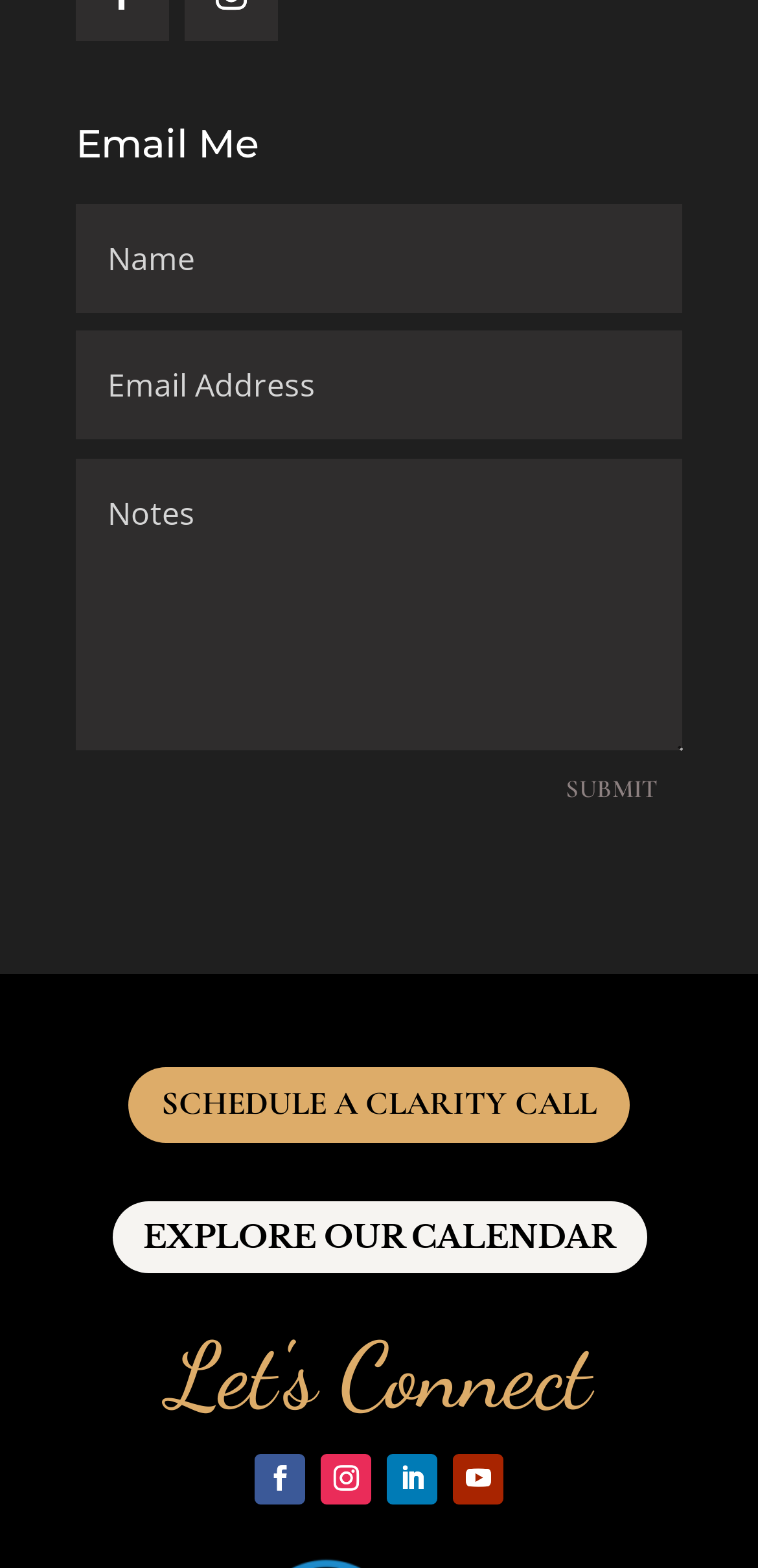What is the purpose of the textboxes?
Based on the image, answer the question with as much detail as possible.

The webpage has three textboxes with no default text, indicating that they are meant for user input. The presence of a submit button nearby suggests that the user is expected to enter some information, possibly contact details, and submit it.